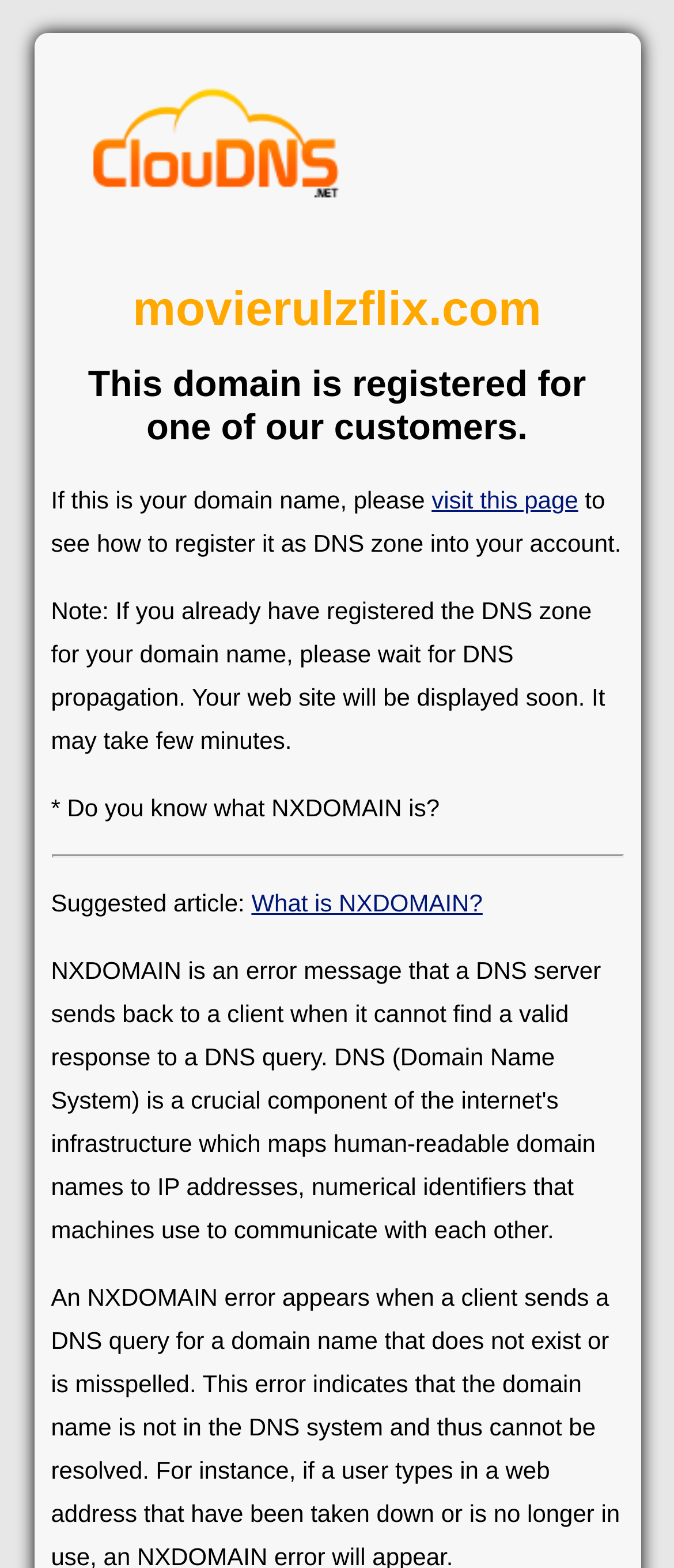What is the status of the domain name?
Look at the image and provide a short answer using one word or a phrase.

NXDOMAIN